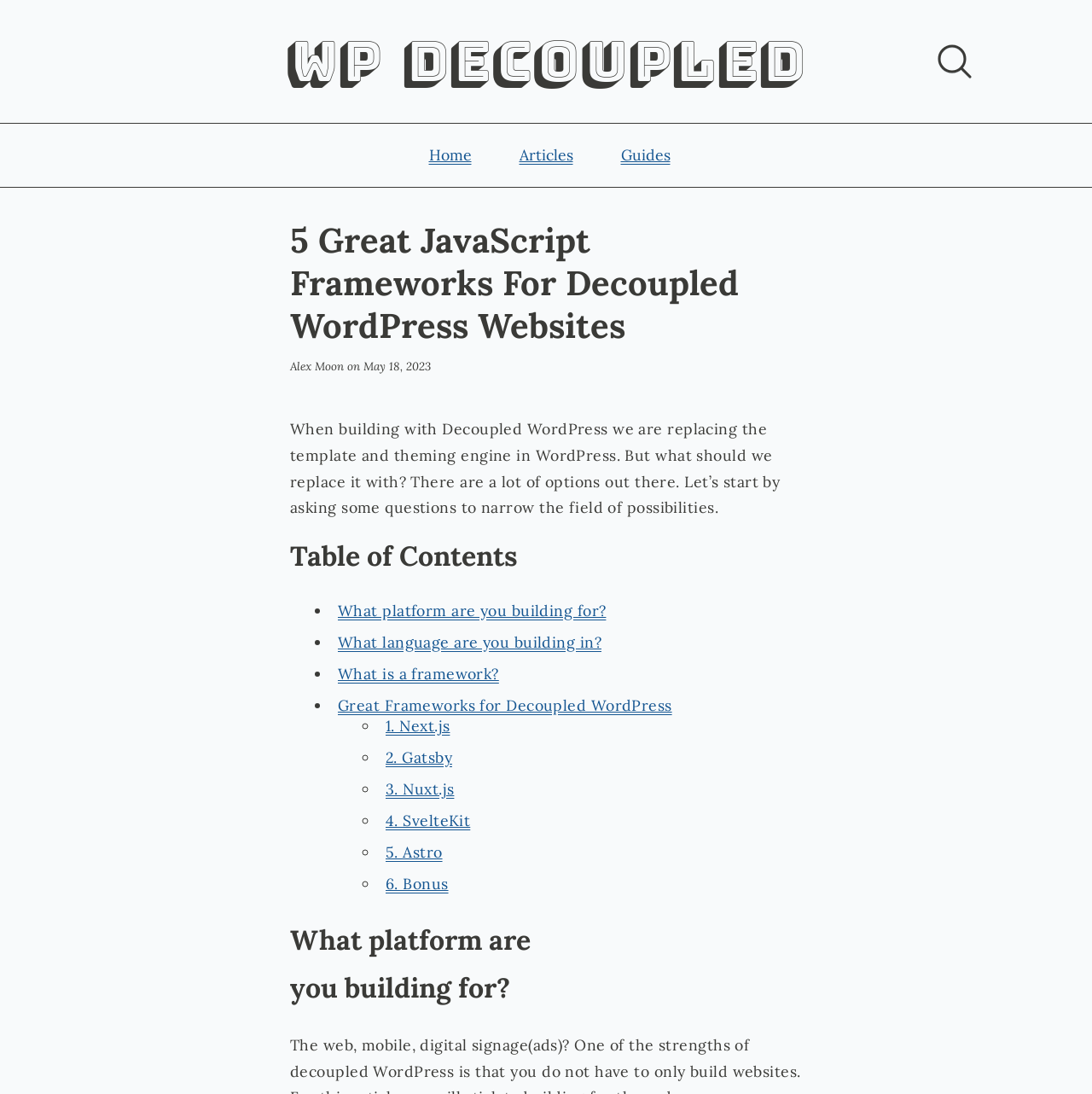Determine which piece of text is the heading of the webpage and provide it.

5 Great JavaScript Frameworks For Decoupled WordPress Websites